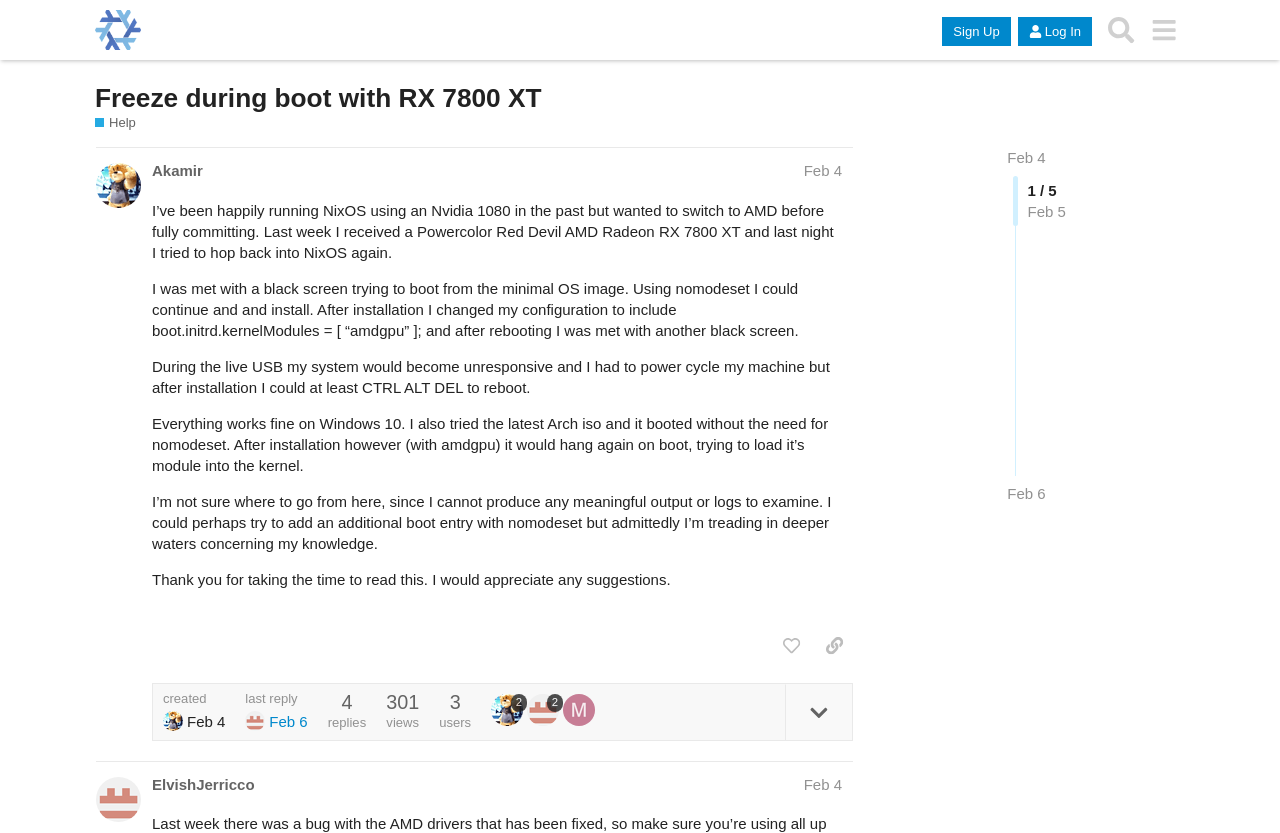Who is the author of the first post? Based on the screenshot, please respond with a single word or phrase.

Akamir